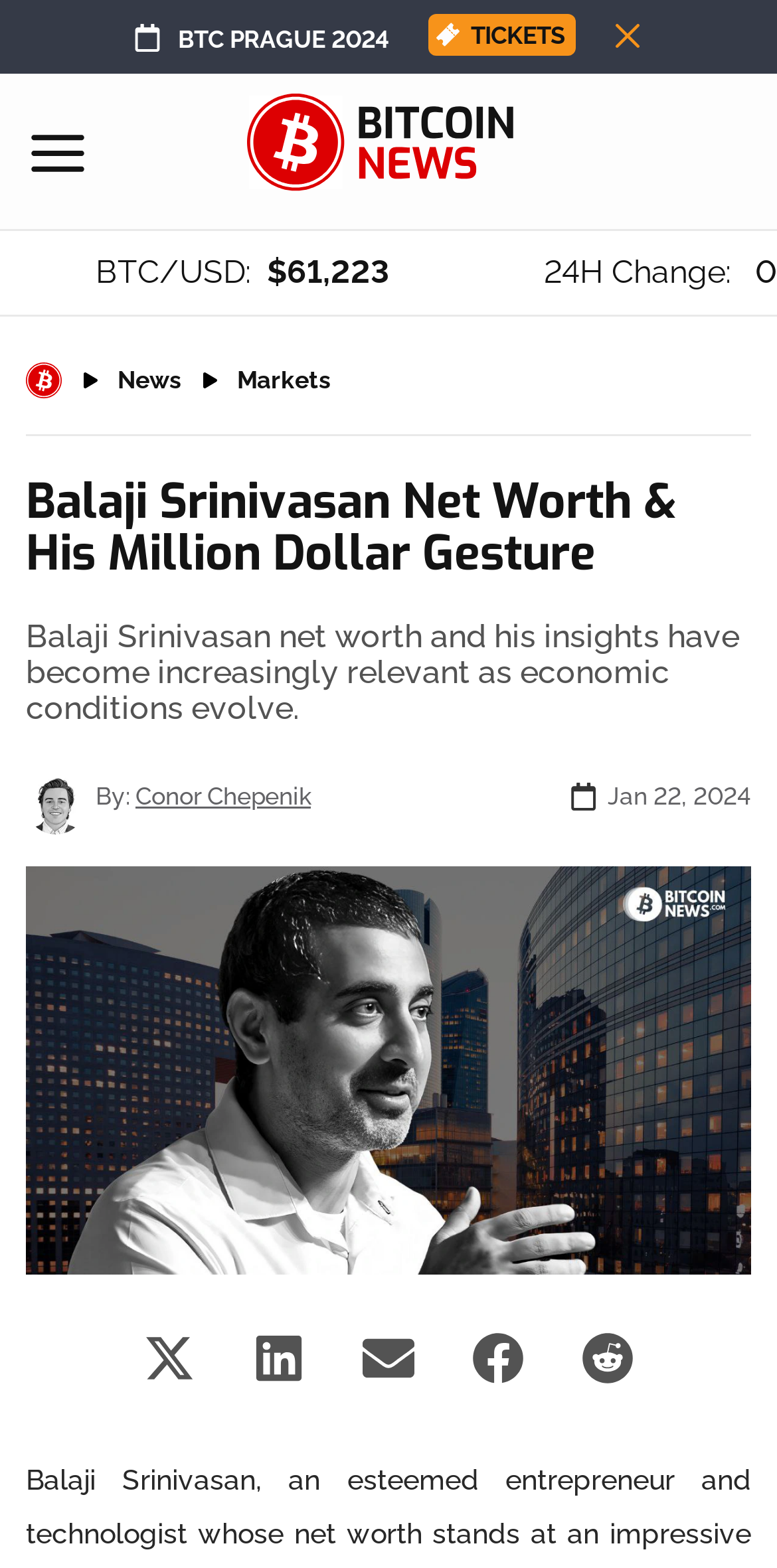Determine the bounding box coordinates for the clickable element to execute this instruction: "Read the article by Conor Chepenik". Provide the coordinates as four float numbers between 0 and 1, i.e., [left, top, right, bottom].

[0.174, 0.499, 0.4, 0.516]